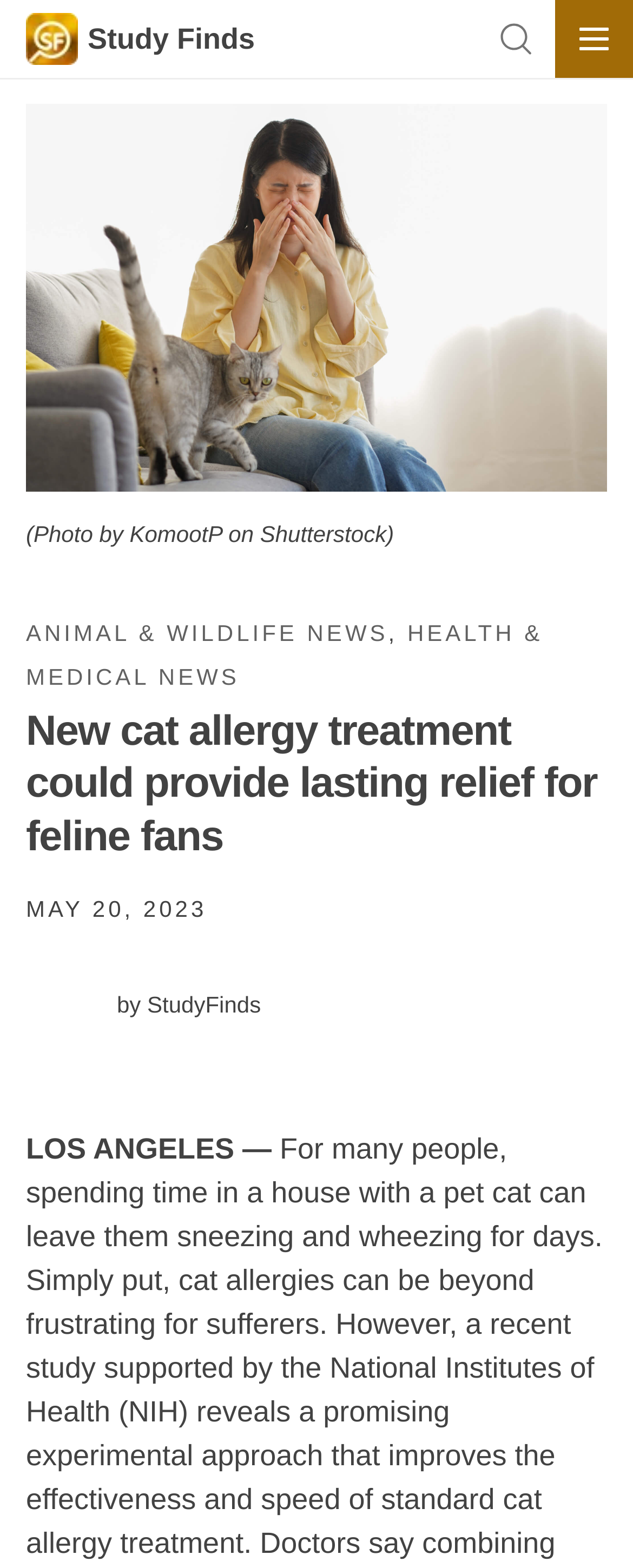Respond to the question below with a concise word or phrase:
What is the location mentioned in the article?

LOS ANGELES